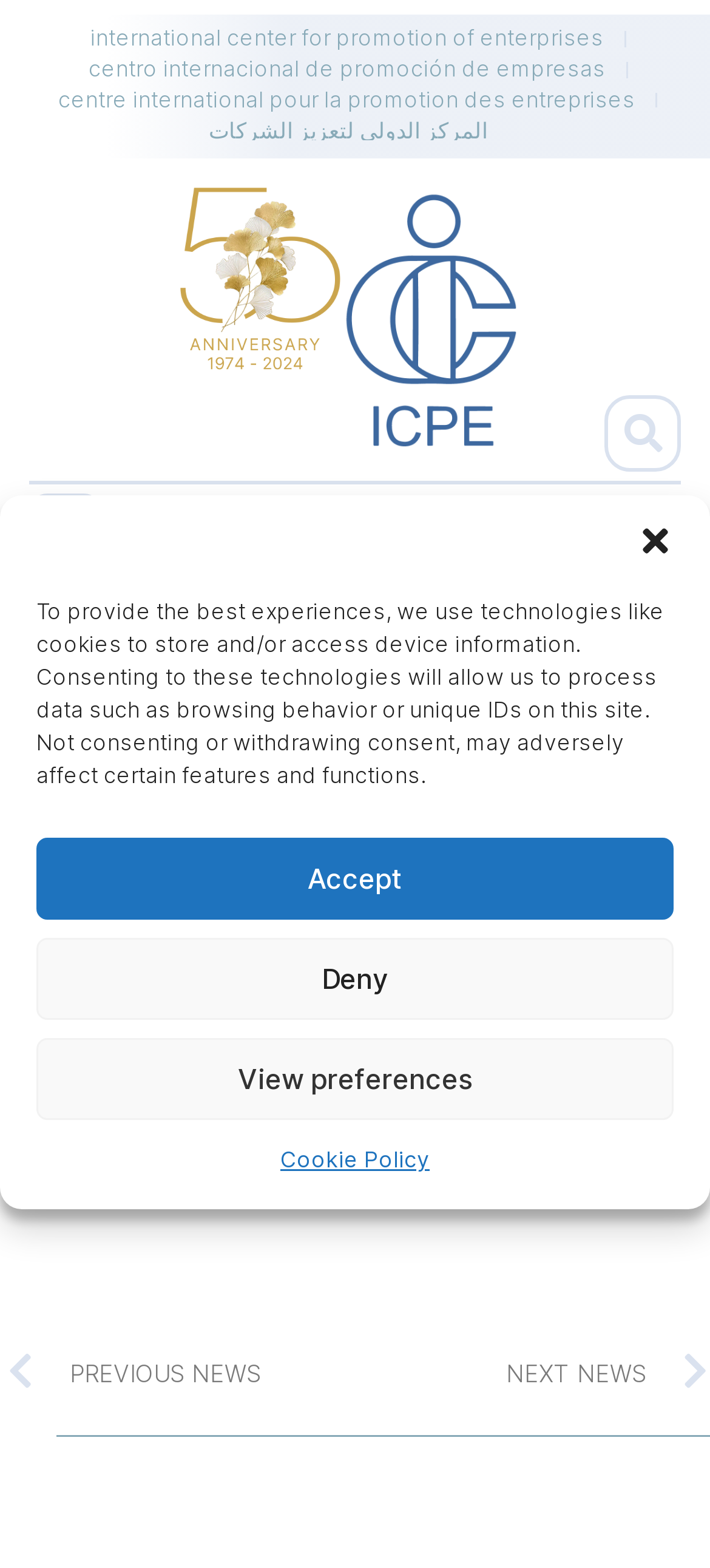Look at the image and write a detailed answer to the question: 
How many years of news archives are available?

The webpage provides links to news archives from 2013 to 2021, which means there are 9 years of news archives available.